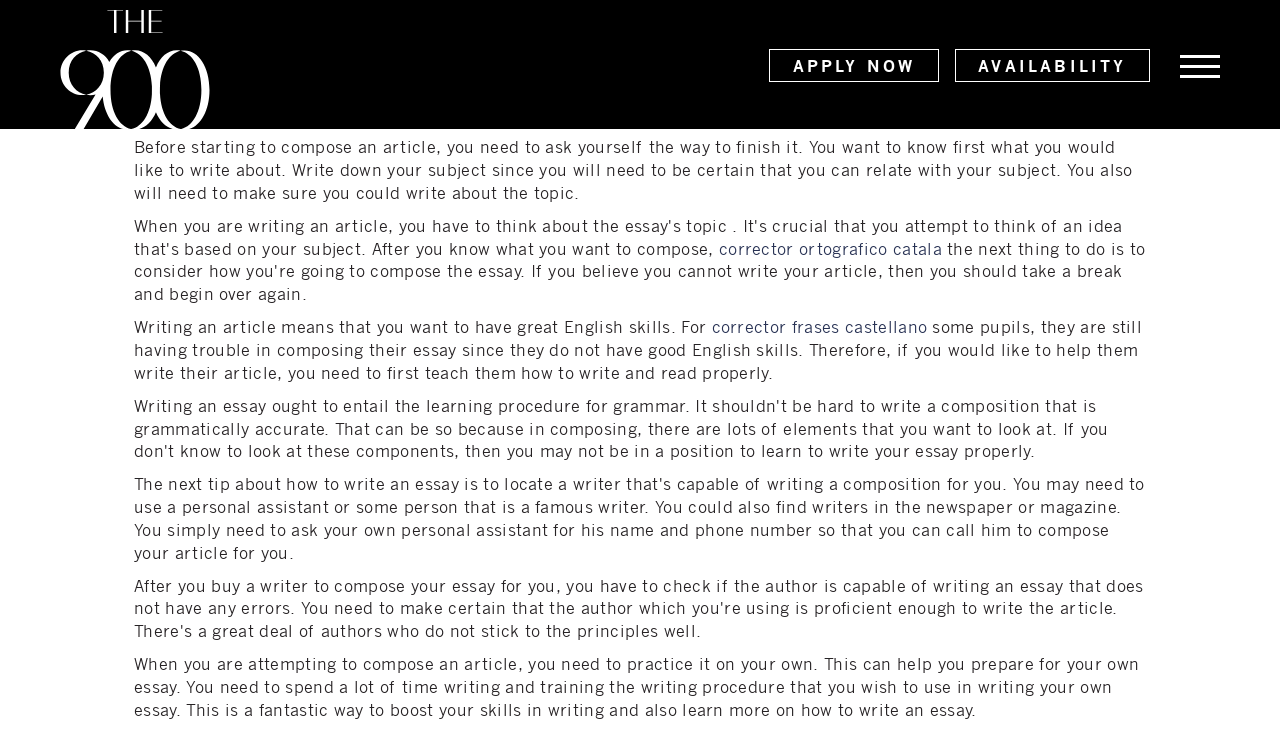Extract the main heading from the webpage content.

Tips on How to Write an Essay